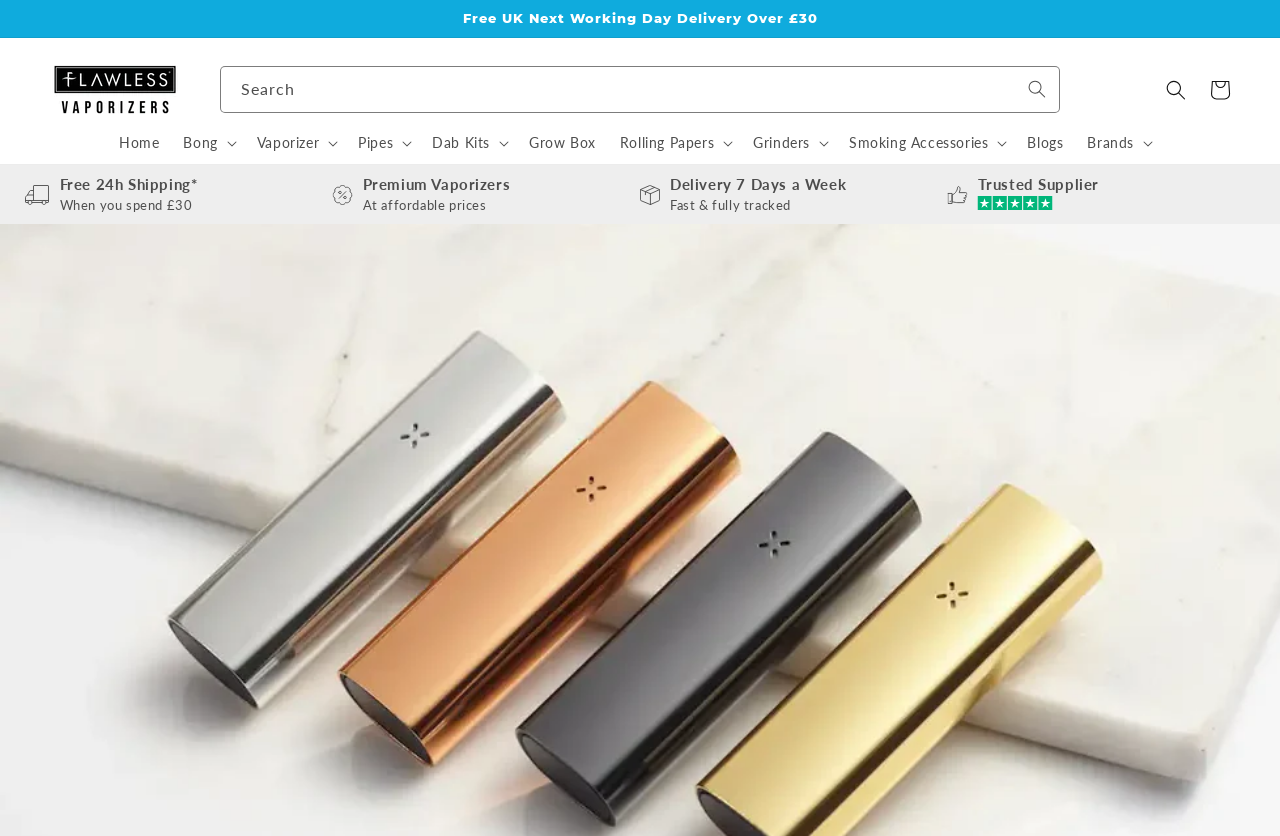Predict the bounding box coordinates of the area that should be clicked to accomplish the following instruction: "Click on the Flawless Vaporizers logo". The bounding box coordinates should consist of four float numbers between 0 and 1, i.e., [left, top, right, bottom].

[0.033, 0.069, 0.146, 0.146]